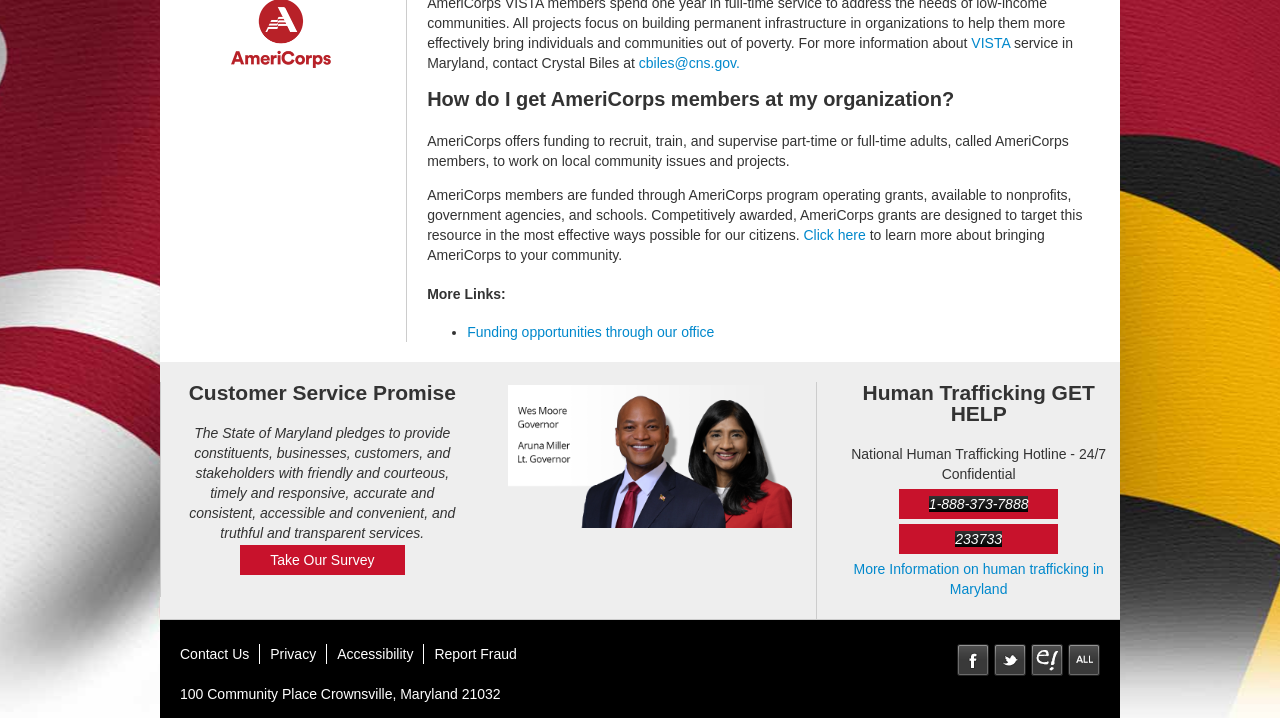Determine the bounding box for the UI element that matches this description: "Click here".

[0.628, 0.317, 0.676, 0.339]